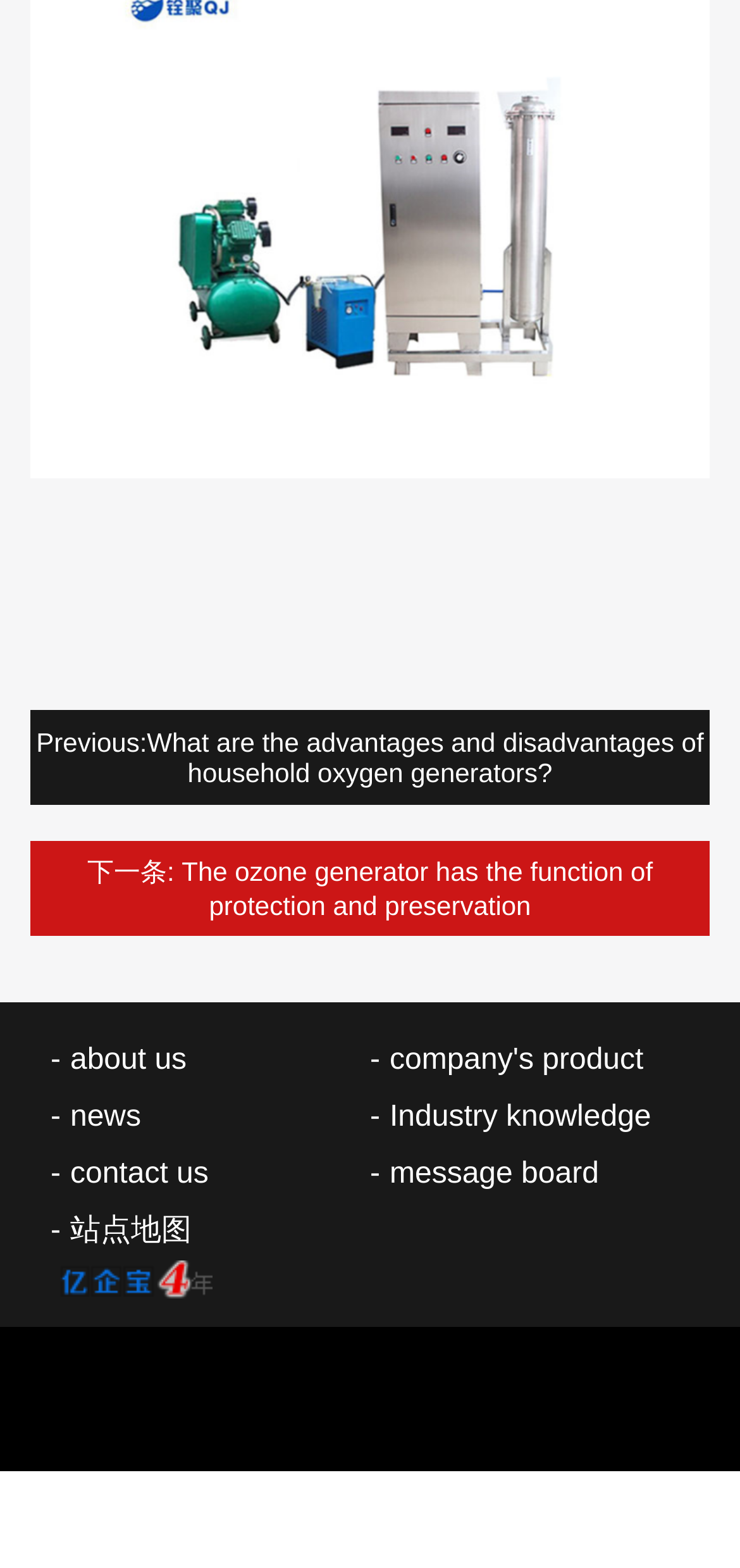Locate the coordinates of the bounding box for the clickable region that fulfills this instruction: "view news".

[0.068, 0.694, 0.5, 0.731]